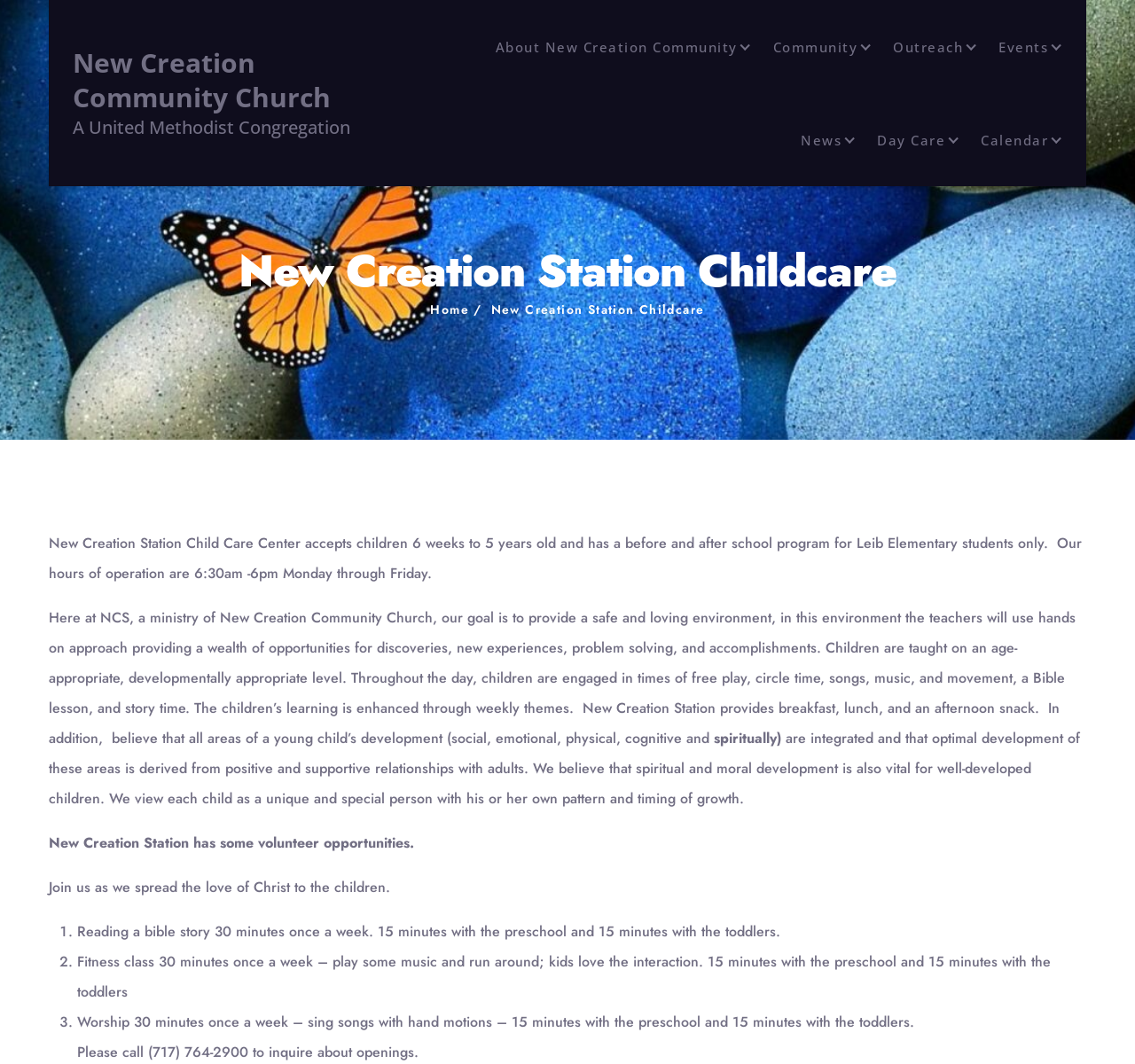What is the goal of New Creation Station Childcare?
Refer to the image and provide a concise answer in one word or phrase.

Provide a safe and loving environment